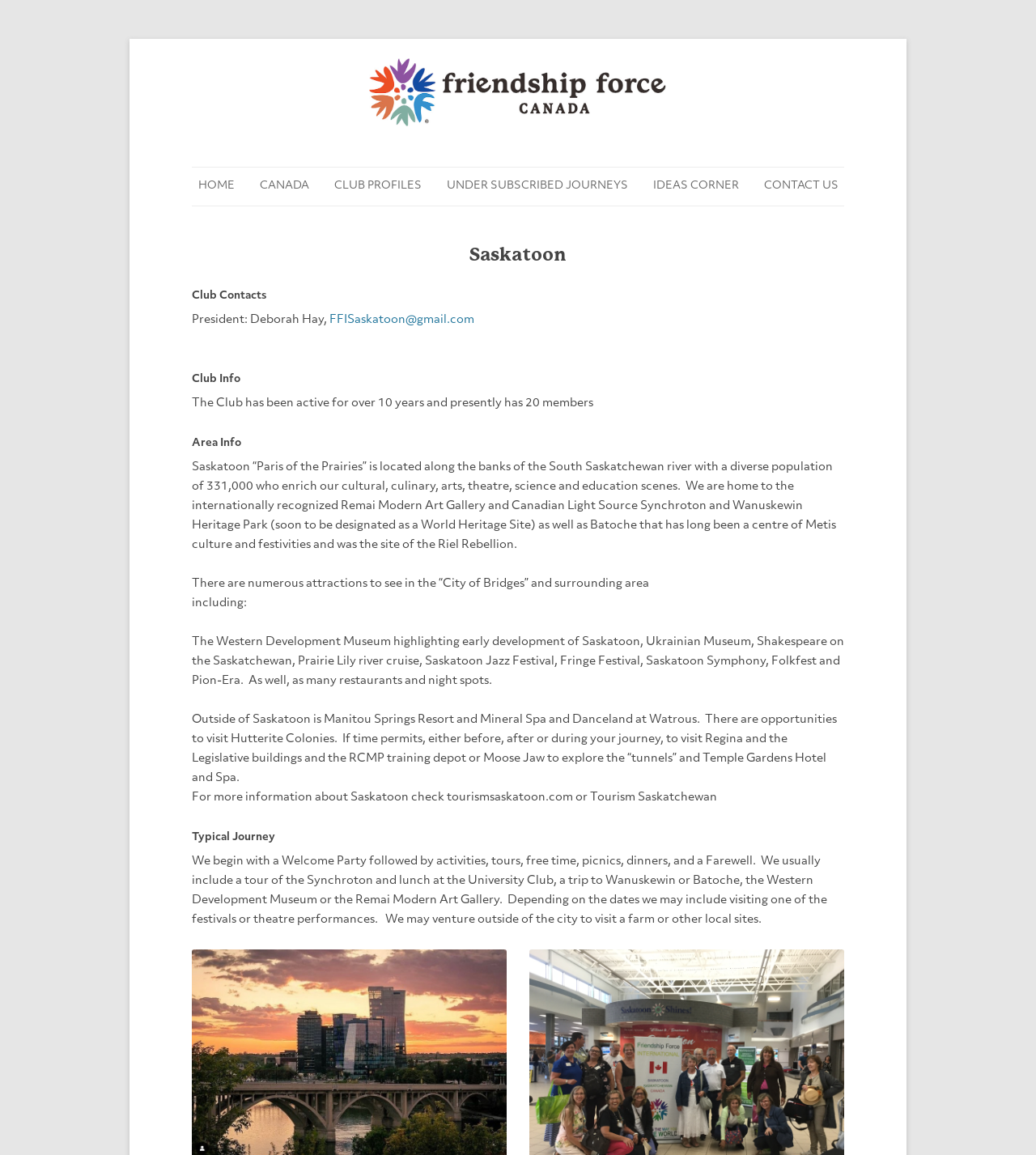Please give a concise answer to this question using a single word or phrase: 
How many members are in the club?

20